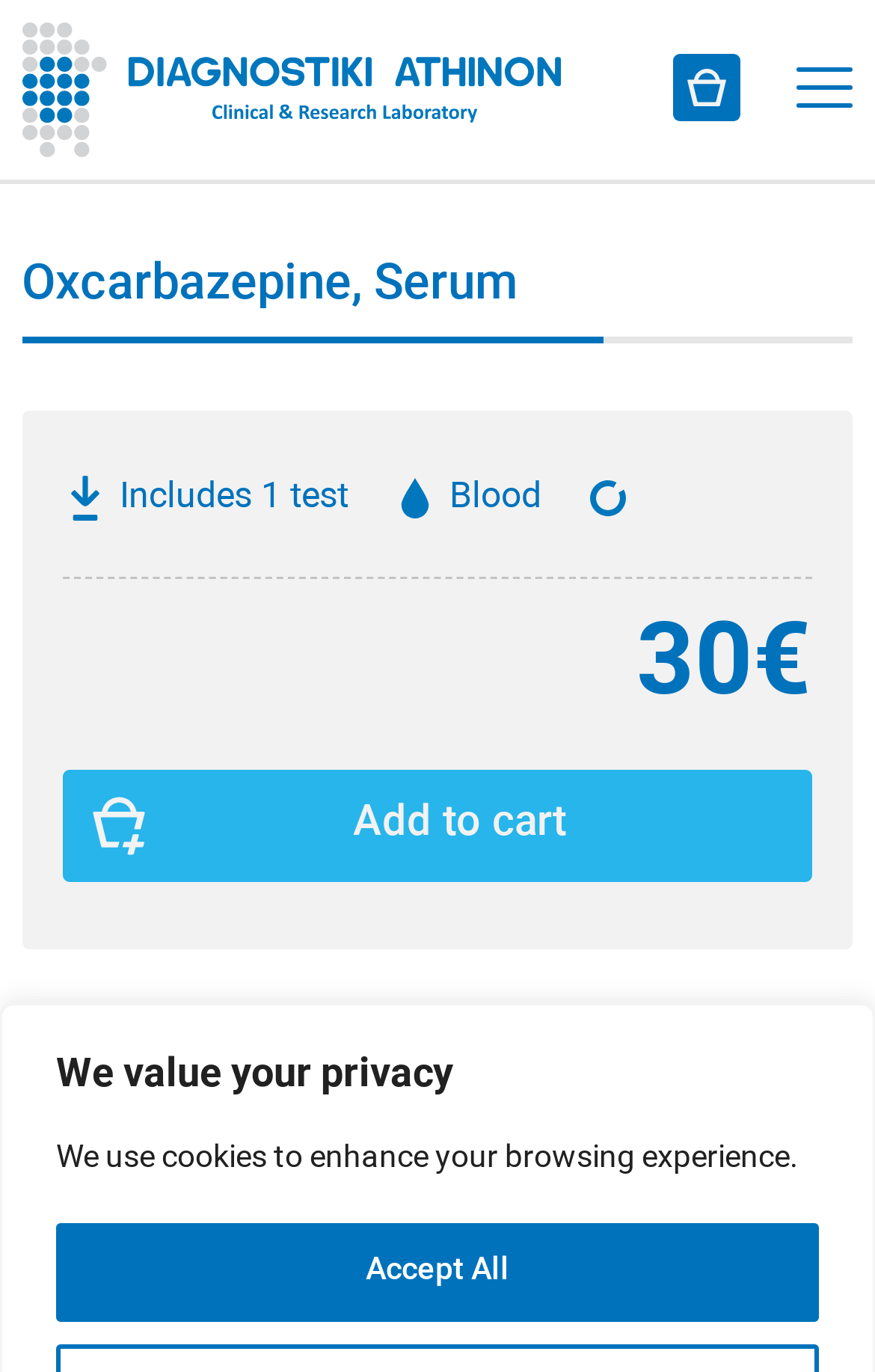Write an elaborate caption that captures the essence of the webpage.

The webpage is about Oxcarbazepine, Serum, a diagnostic test. At the top, there is a heading that reads "We value your privacy" with an "Accept All" button below it. On the top-left corner, there is a link to the "Index page". 

On the top-right corner, there are two links with no text. Below the privacy heading, there is a main heading "Oxcarbazepine, Serum" that spans almost the entire width of the page. 

Under the main heading, there are three pieces of information: "Includes 1 test" on the left, "Blood" in the middle, and "30€" on the right. Below these, there is an "Add to cart" button on the right side. 

On the left side, there are two links: "Description" above "How is it performed". The "Description" link is located near the middle of the page, while the "How is it performed" link is near the bottom.